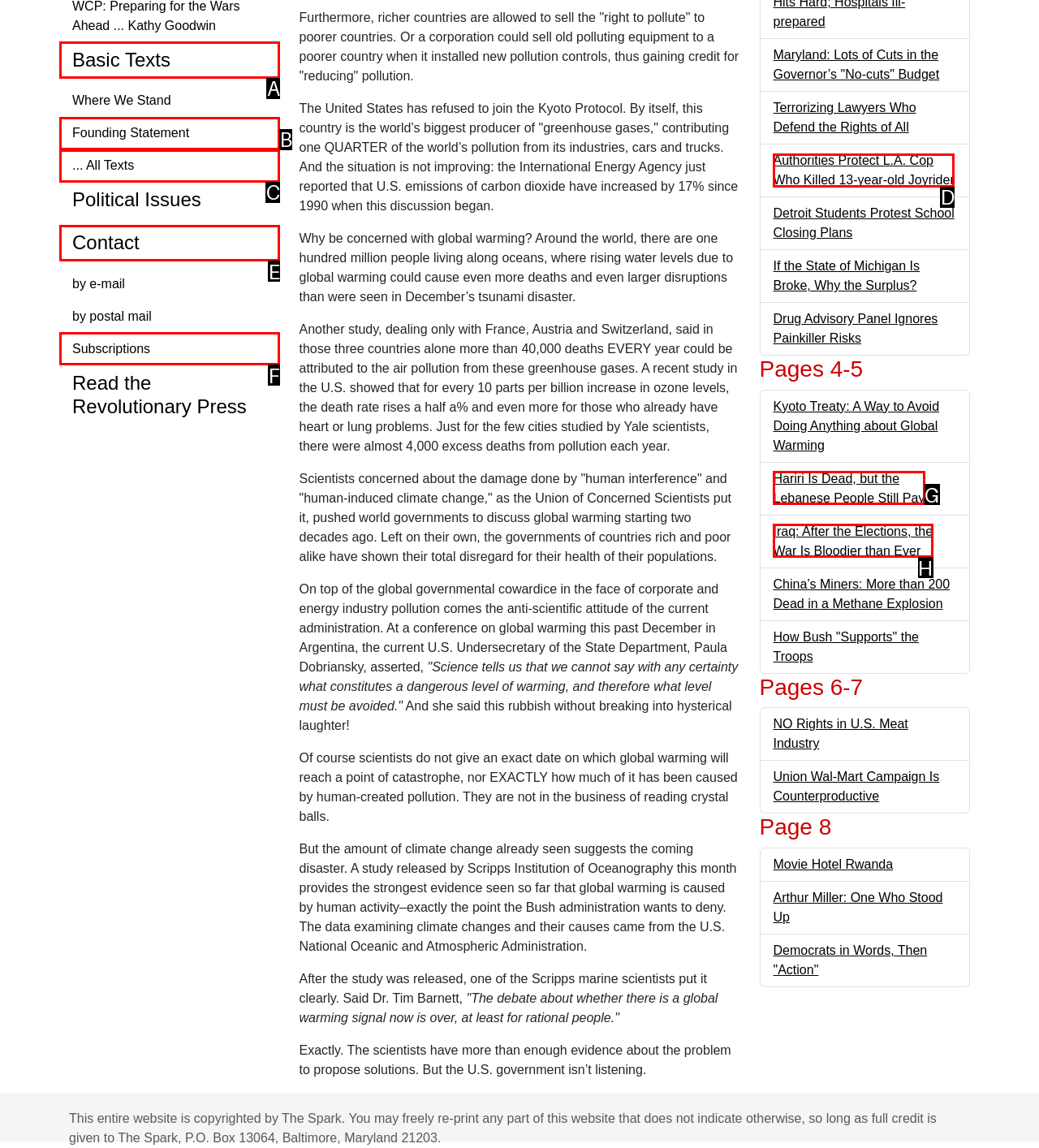Point out the option that aligns with the description: Contact
Provide the letter of the corresponding choice directly.

E